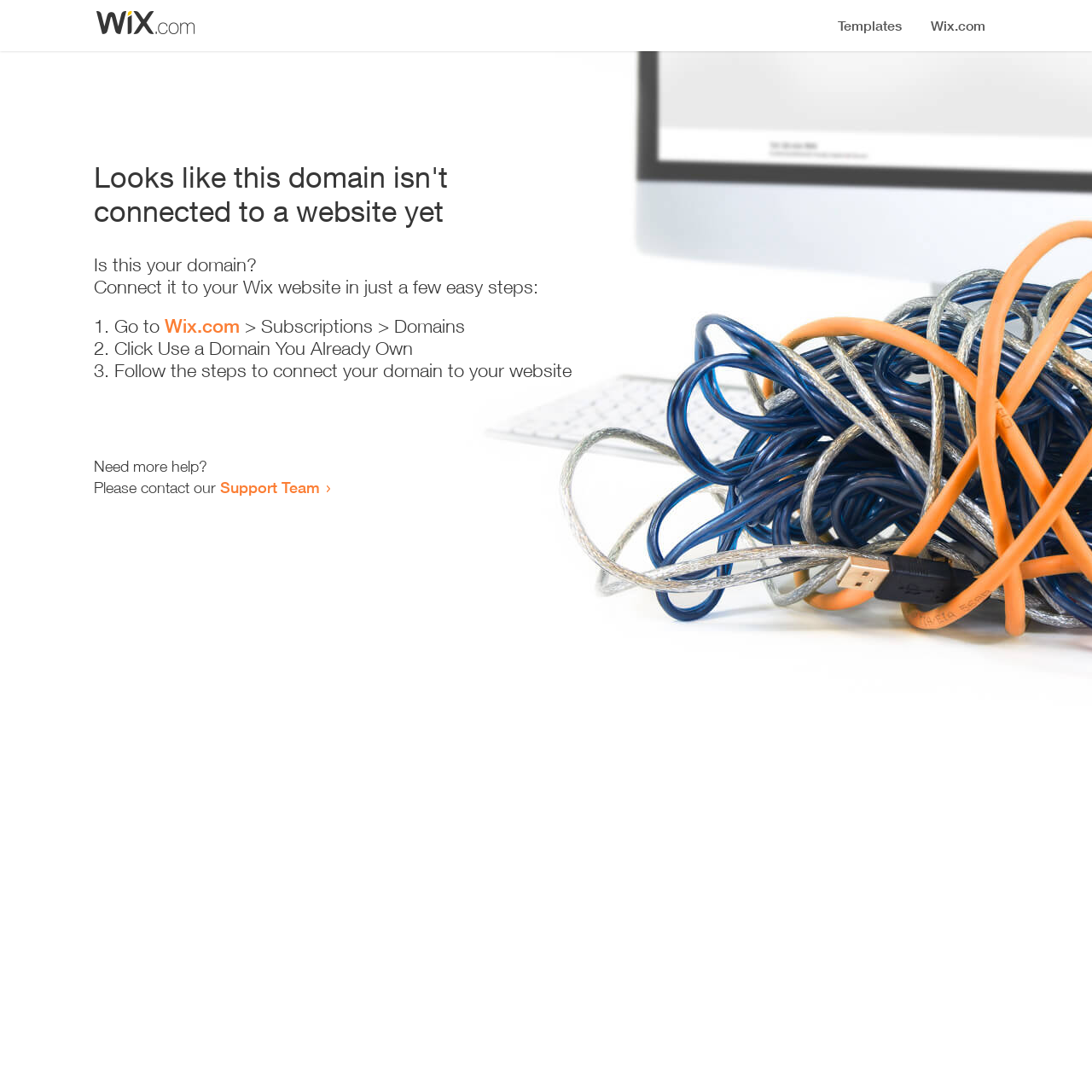How many steps are required to connect the domain?
Answer with a single word or phrase by referring to the visual content.

3